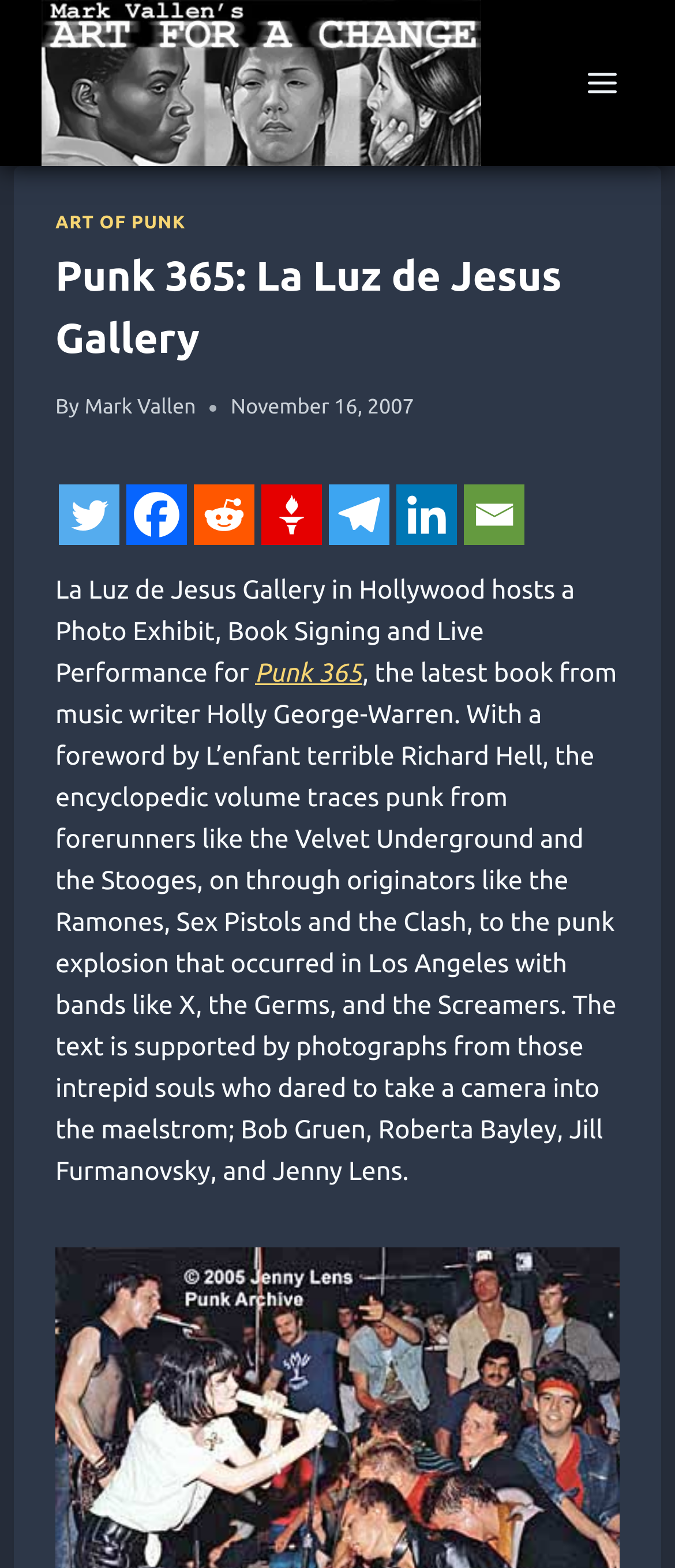Please provide the bounding box coordinates for the element that needs to be clicked to perform the following instruction: "Check Twitter". The coordinates should be given as four float numbers between 0 and 1, i.e., [left, top, right, bottom].

[0.087, 0.308, 0.177, 0.347]